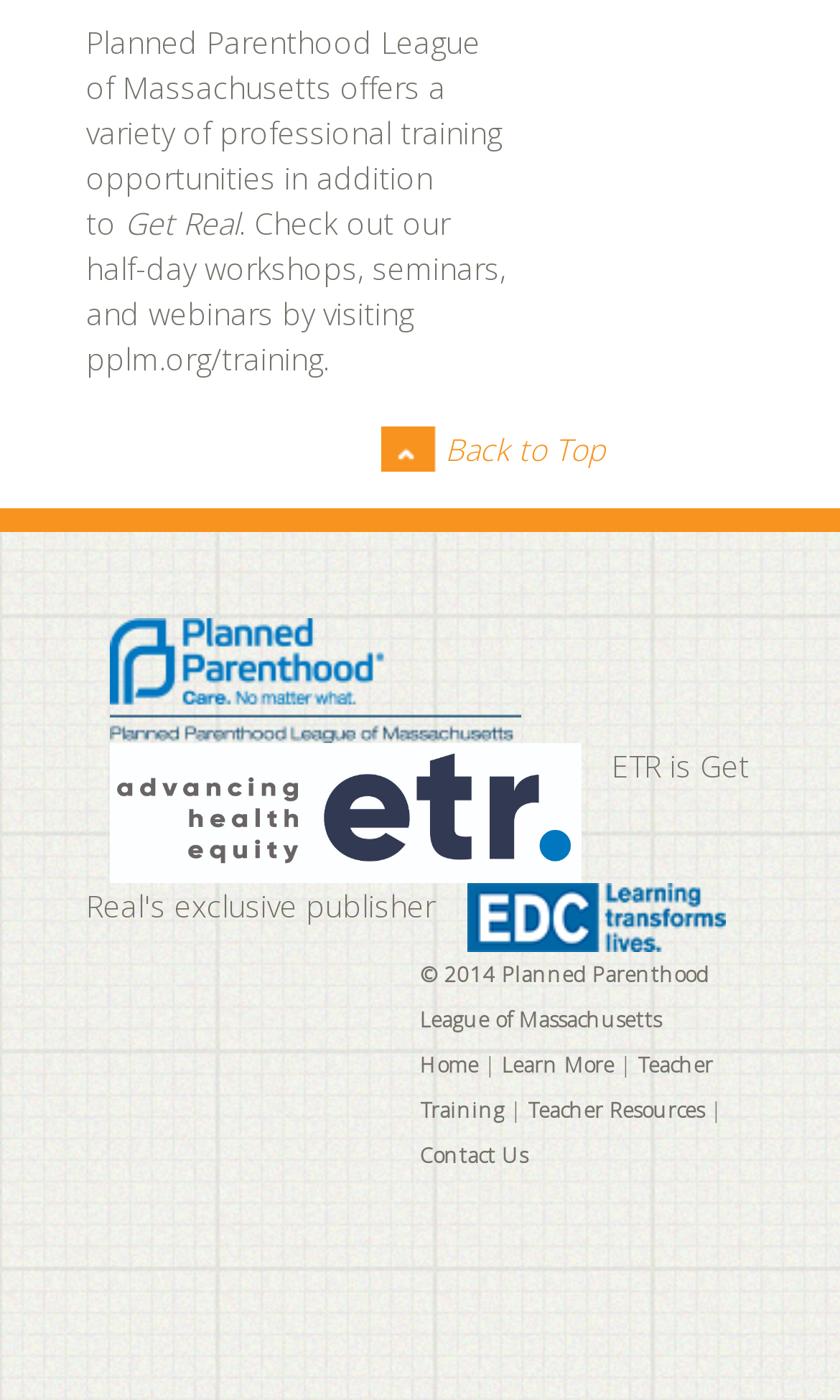Pinpoint the bounding box coordinates of the clickable area needed to execute the instruction: "search on Home Page + Search". The coordinates should be specified as four float numbers between 0 and 1, i.e., [left, top, right, bottom].

None